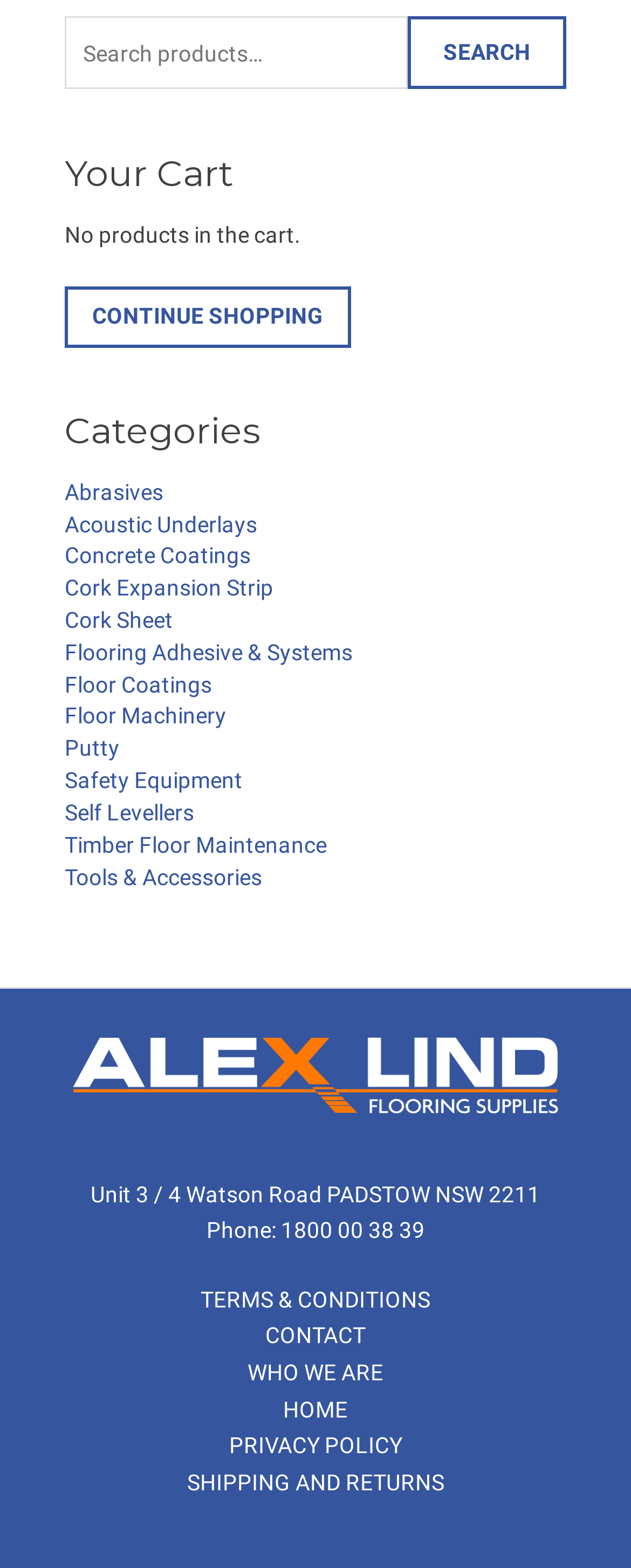How many categories are listed on the webpage?
Your answer should be a single word or phrase derived from the screenshot.

14